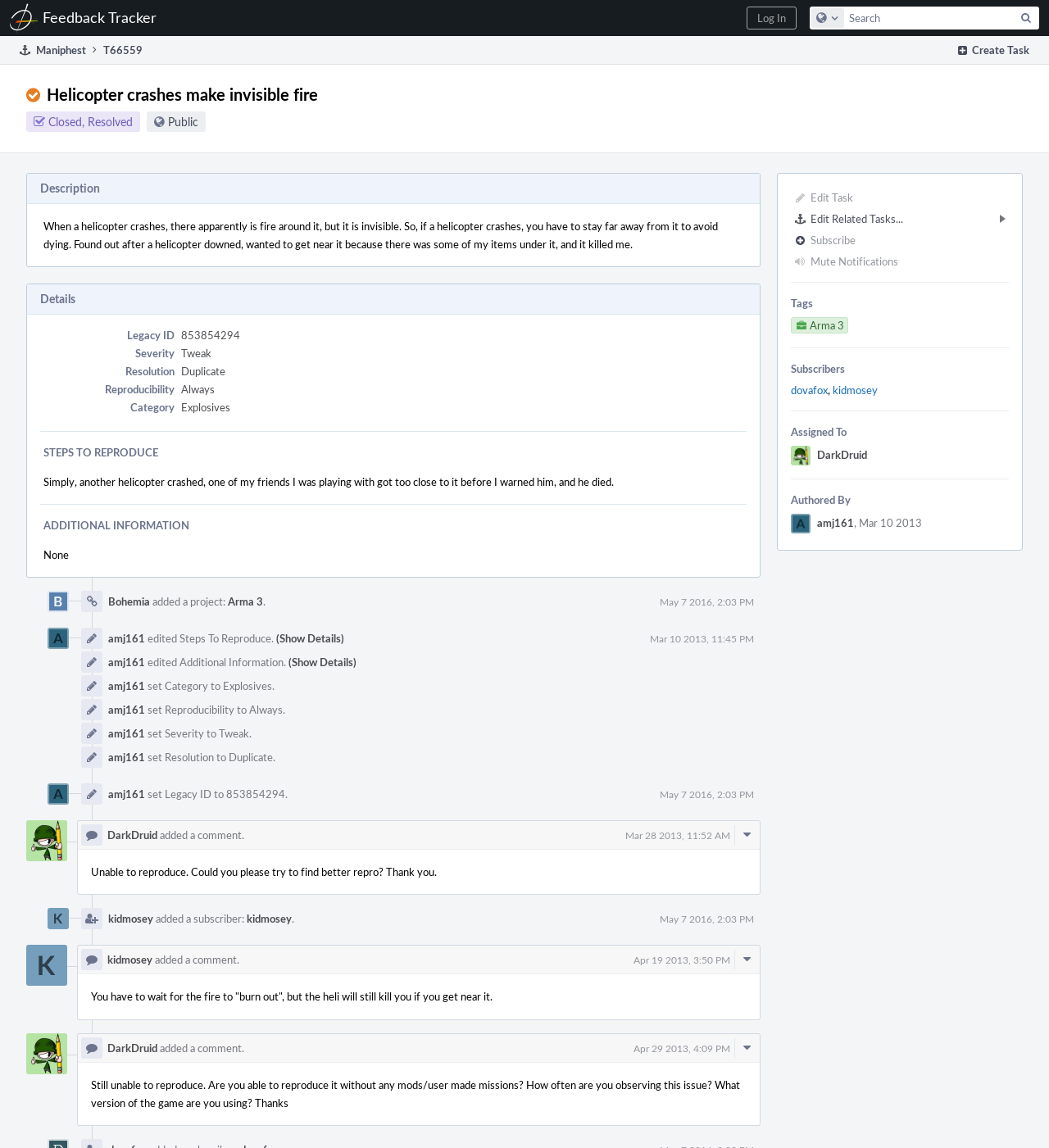What is the status of this task?
Kindly give a detailed and elaborate answer to the question.

I determined the status of this task by looking at the heading 'Helicopter crashes make invisible fire Closed, ResolvedPublic' which indicates that the task is closed and resolved.